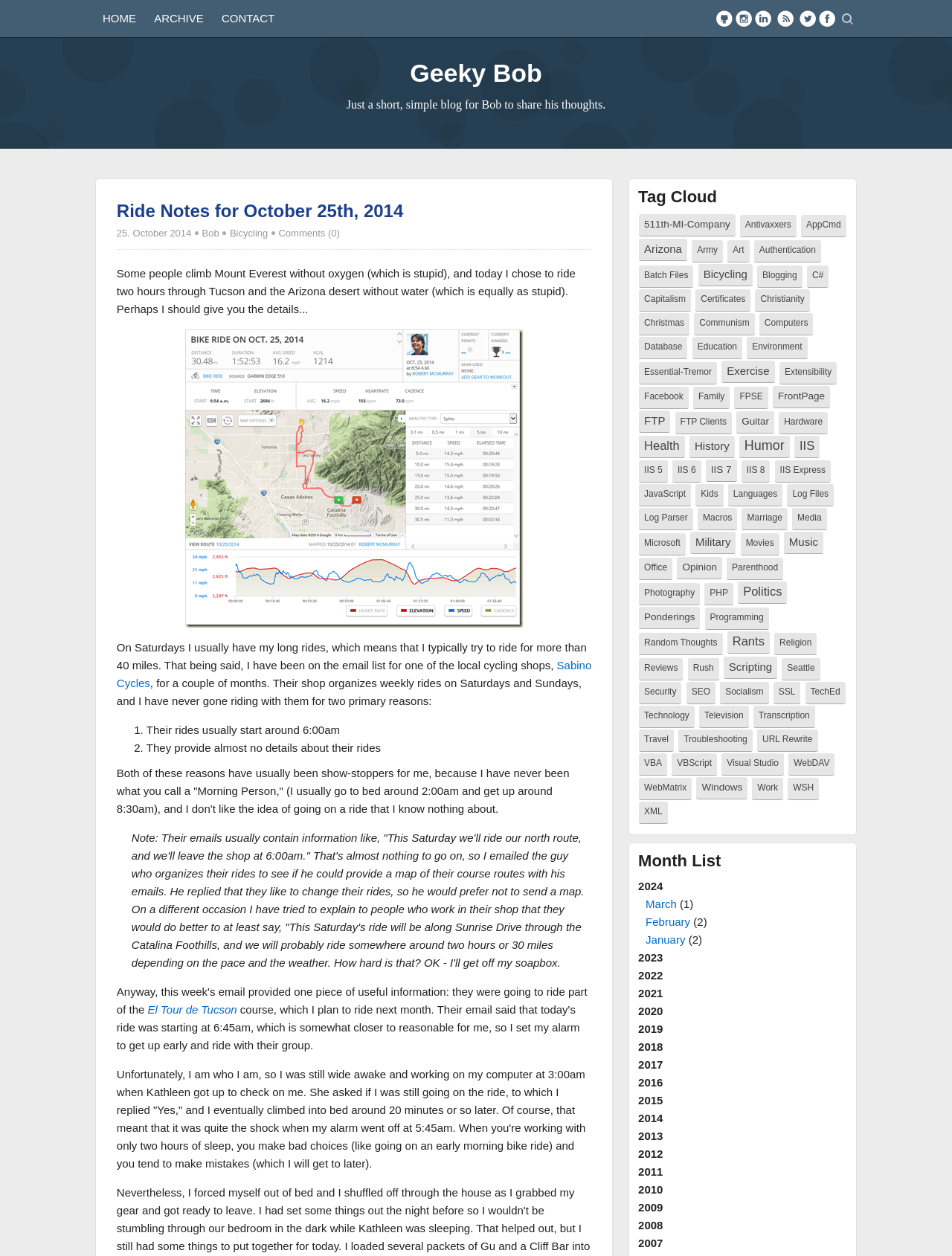Find the bounding box coordinates of the element I should click to carry out the following instruction: "View the 'Ride Notes for October 25th, 2014' post".

[0.123, 0.159, 0.621, 0.176]